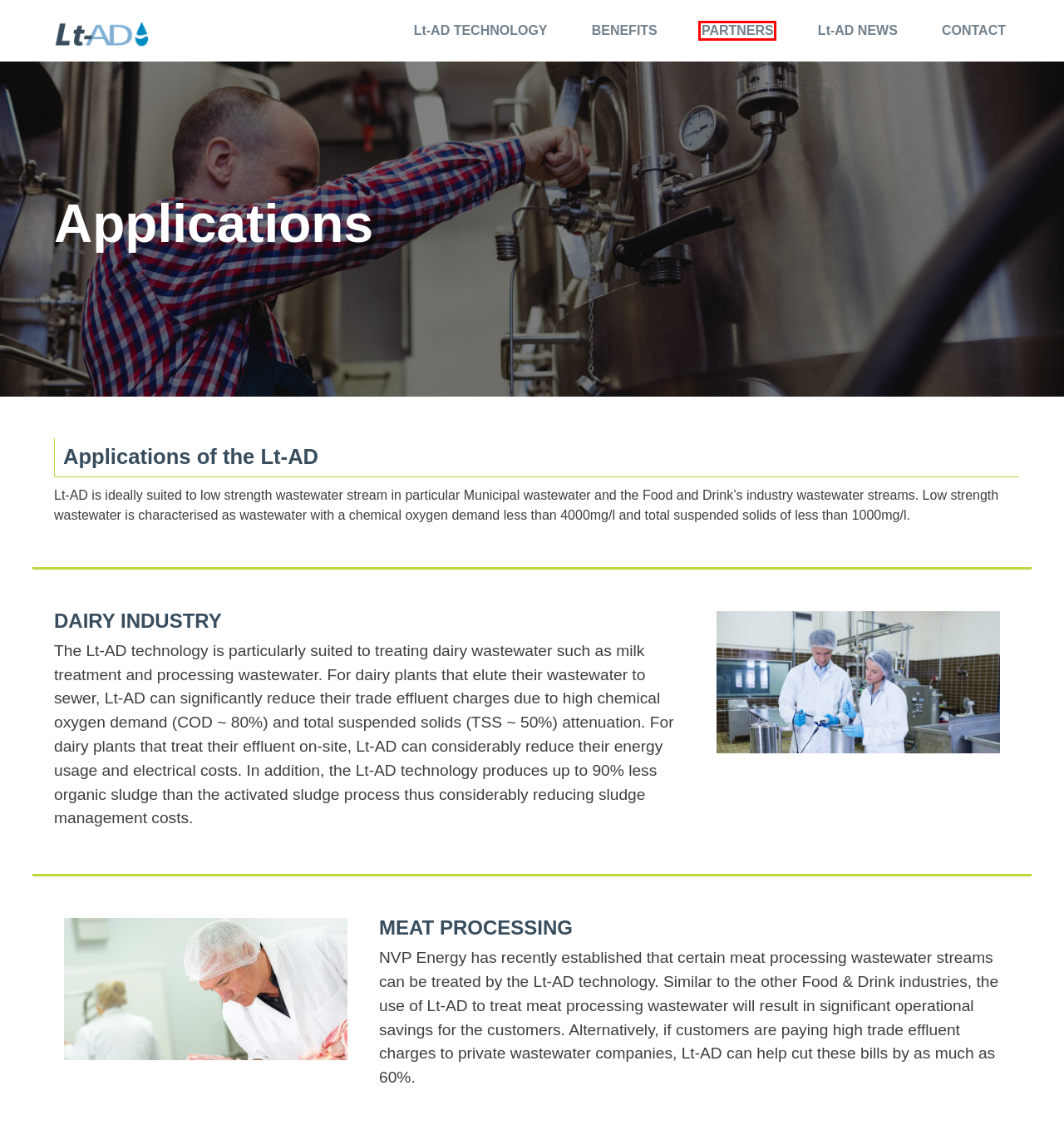You are given a screenshot of a webpage with a red rectangle bounding box around an element. Choose the best webpage description that matches the page after clicking the element in the bounding box. Here are the candidates:
A. Lt-AD Return On Investment
B. Contact Us
C. Low Temperature Anaerobic Digestion Home Page
D. Lt-AD NEWS
E. Horizon 2020 - European Commission
F. How Lt-AD Works
G. Lt-AD Benefits: Energy Positive
H. Partners

H